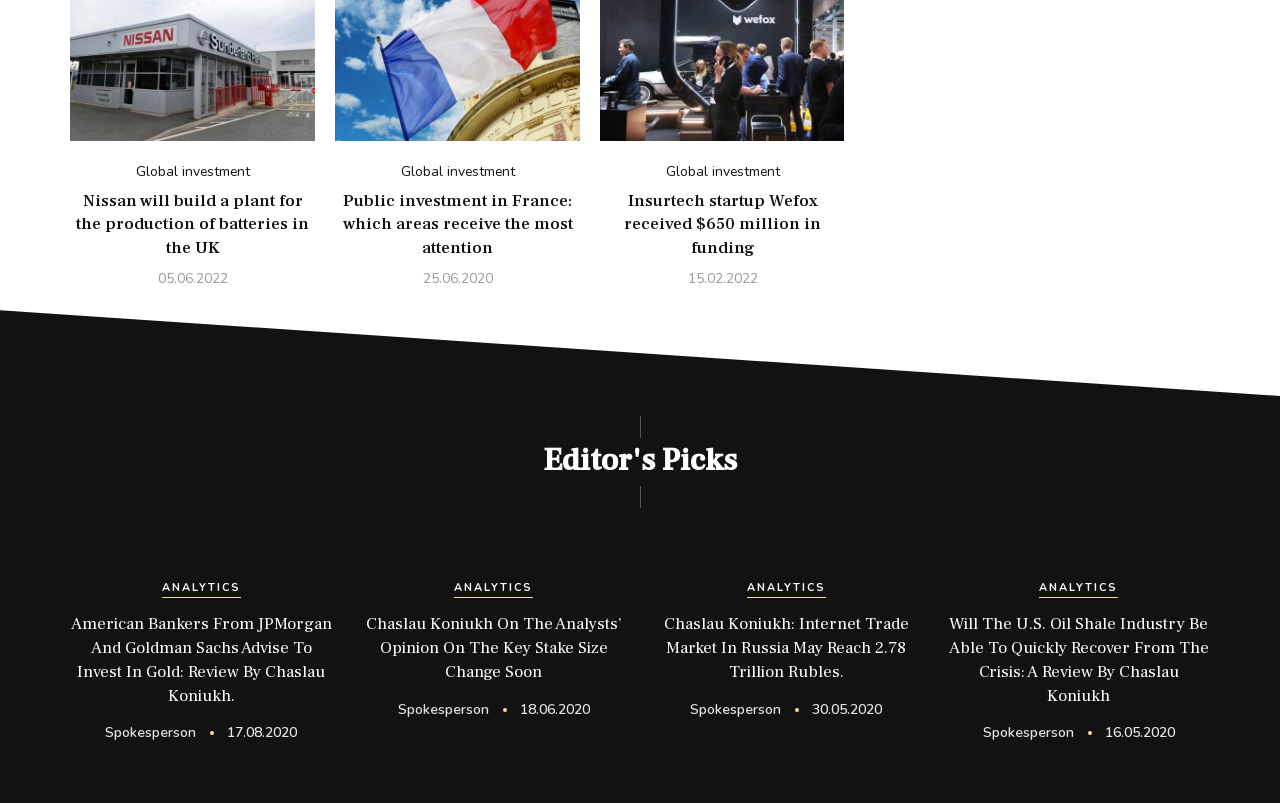Determine the bounding box coordinates of the area to click in order to meet this instruction: "Read article 'American Bankers From JPMorgan And Goldman Sachs Advise To Invest In Gold: Review By Chaslau Koniukh.'".

[0.055, 0.764, 0.259, 0.881]